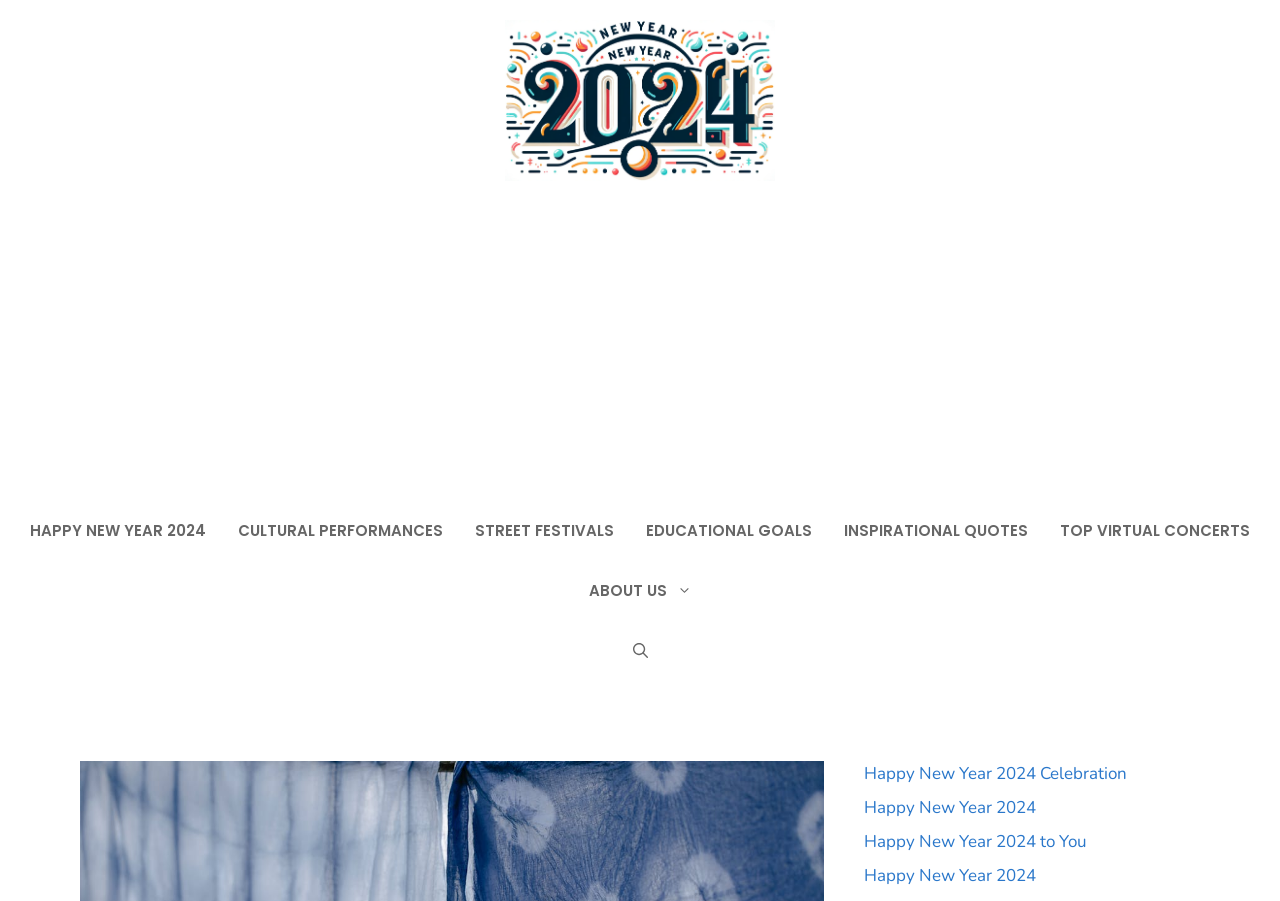Give a one-word or short phrase answer to the question: 
What is the purpose of the button on the top-right corner?

Open search